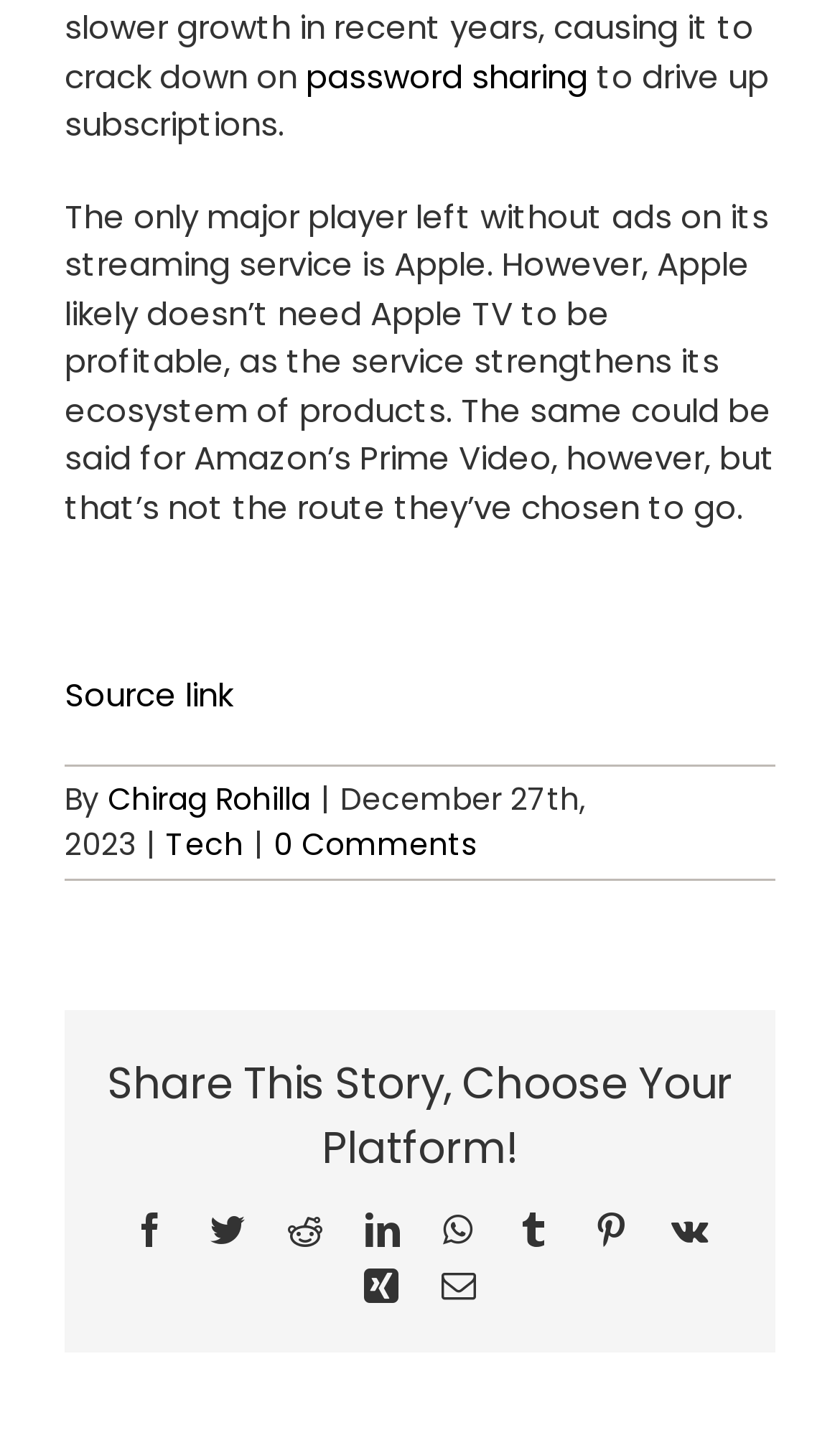What is the date of the article?
Utilize the information in the image to give a detailed answer to the question.

The date of the article can be found by looking at the text 'December 27th, 2023' which is located near the bottom of the webpage, indicating that the article was published on this date.